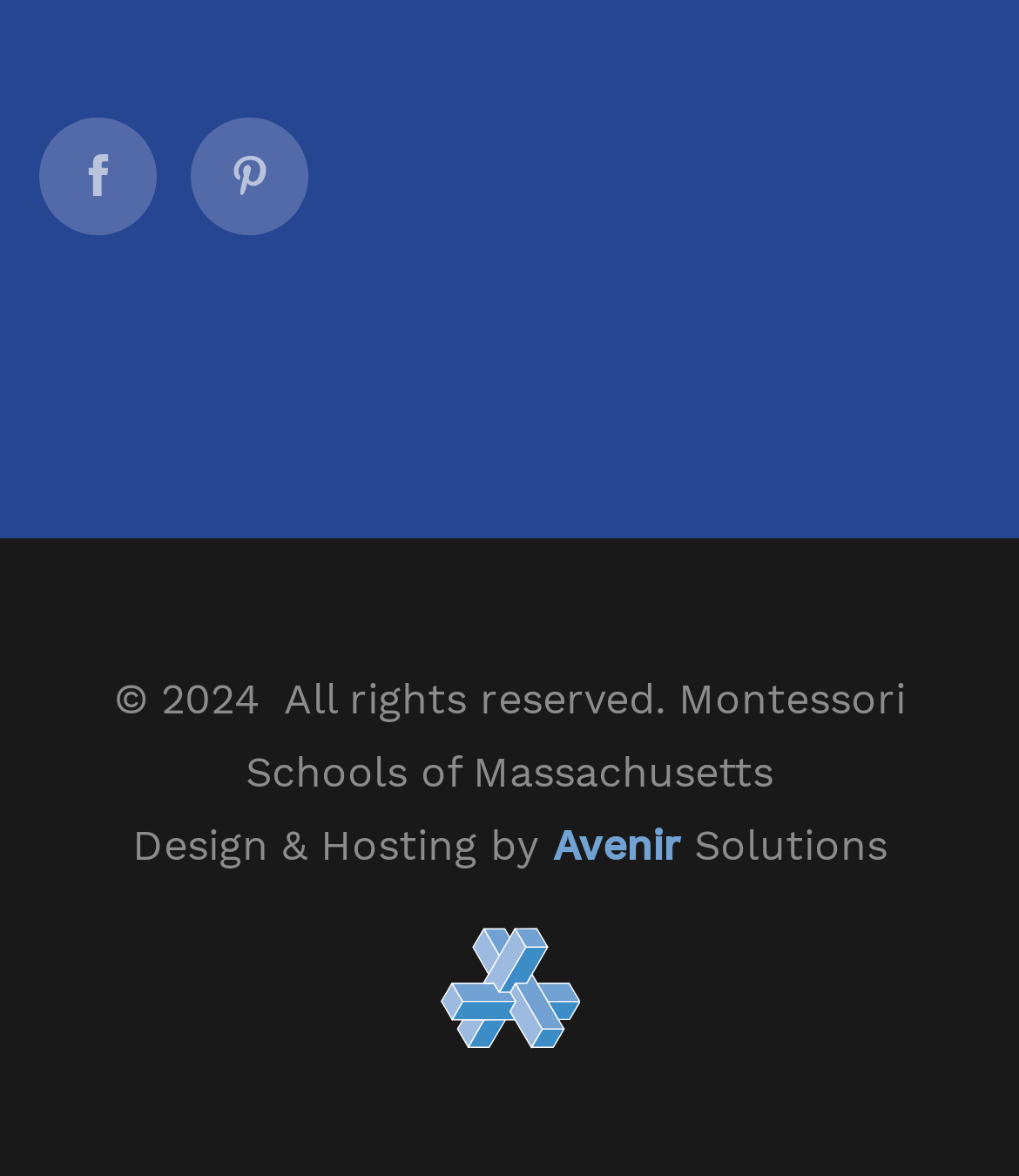What is the year of copyright?
Please use the image to deliver a detailed and complete answer.

The year of copyright can be found at the bottom of the webpage, in the copyright section, which states '© 2024  All rights reserved. Montessori Schools of Massachusetts'.